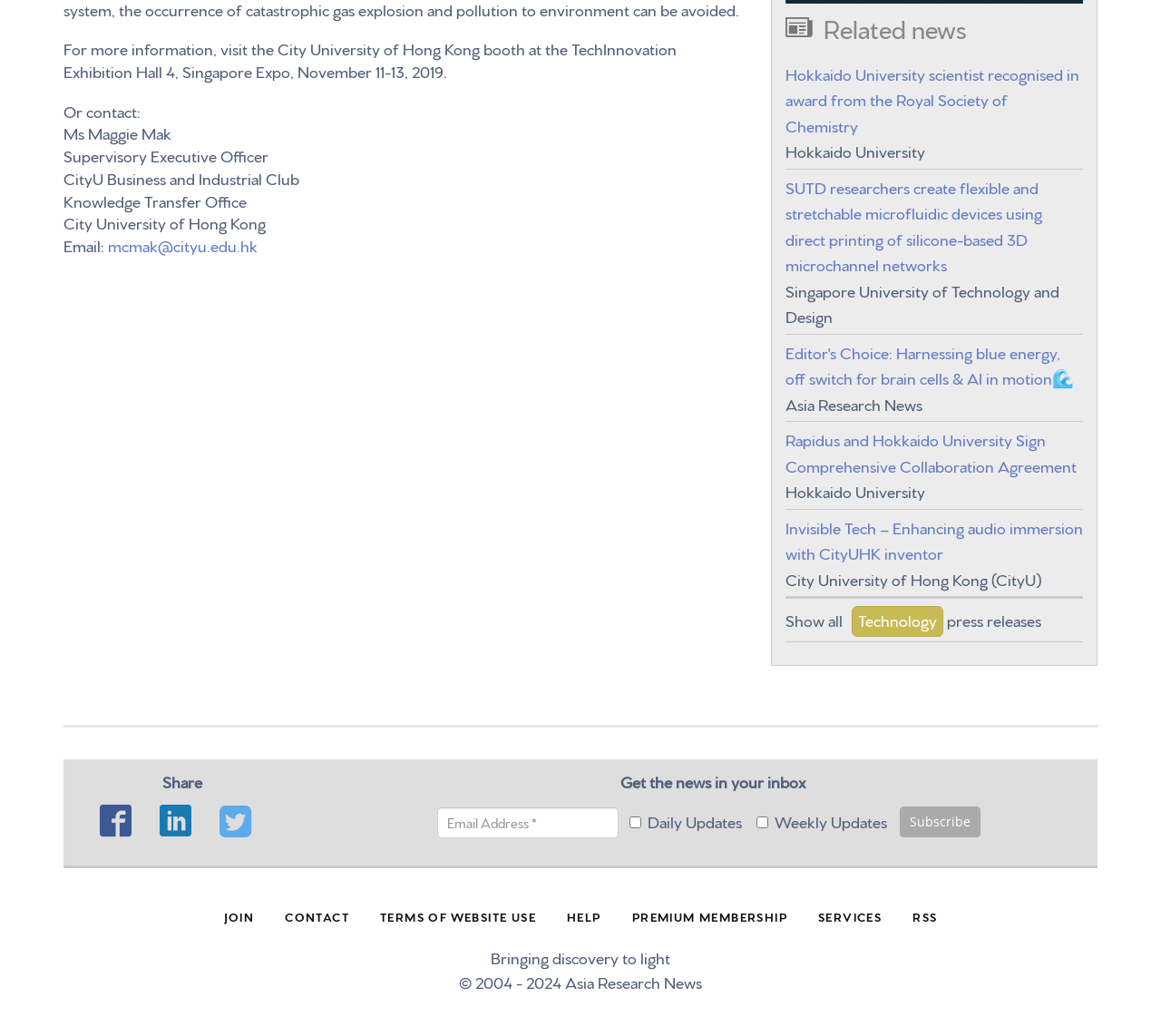Locate the bounding box of the UI element described in the following text: "Premium membership".

[0.533, 0.864, 0.69, 0.905]